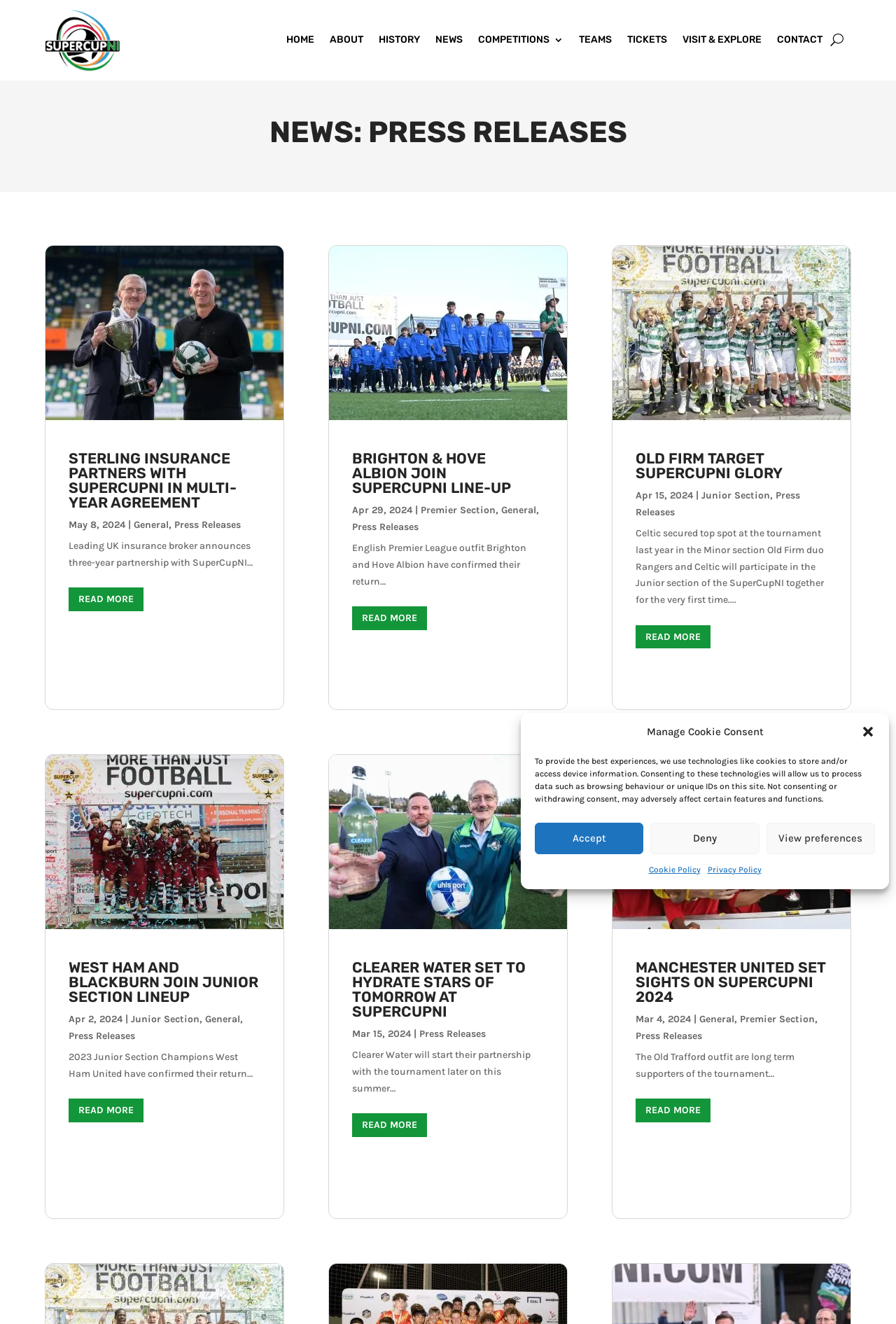Show me the bounding box coordinates of the clickable region to achieve the task as per the instruction: "Click the CONTACT link".

[0.867, 0.007, 0.918, 0.053]